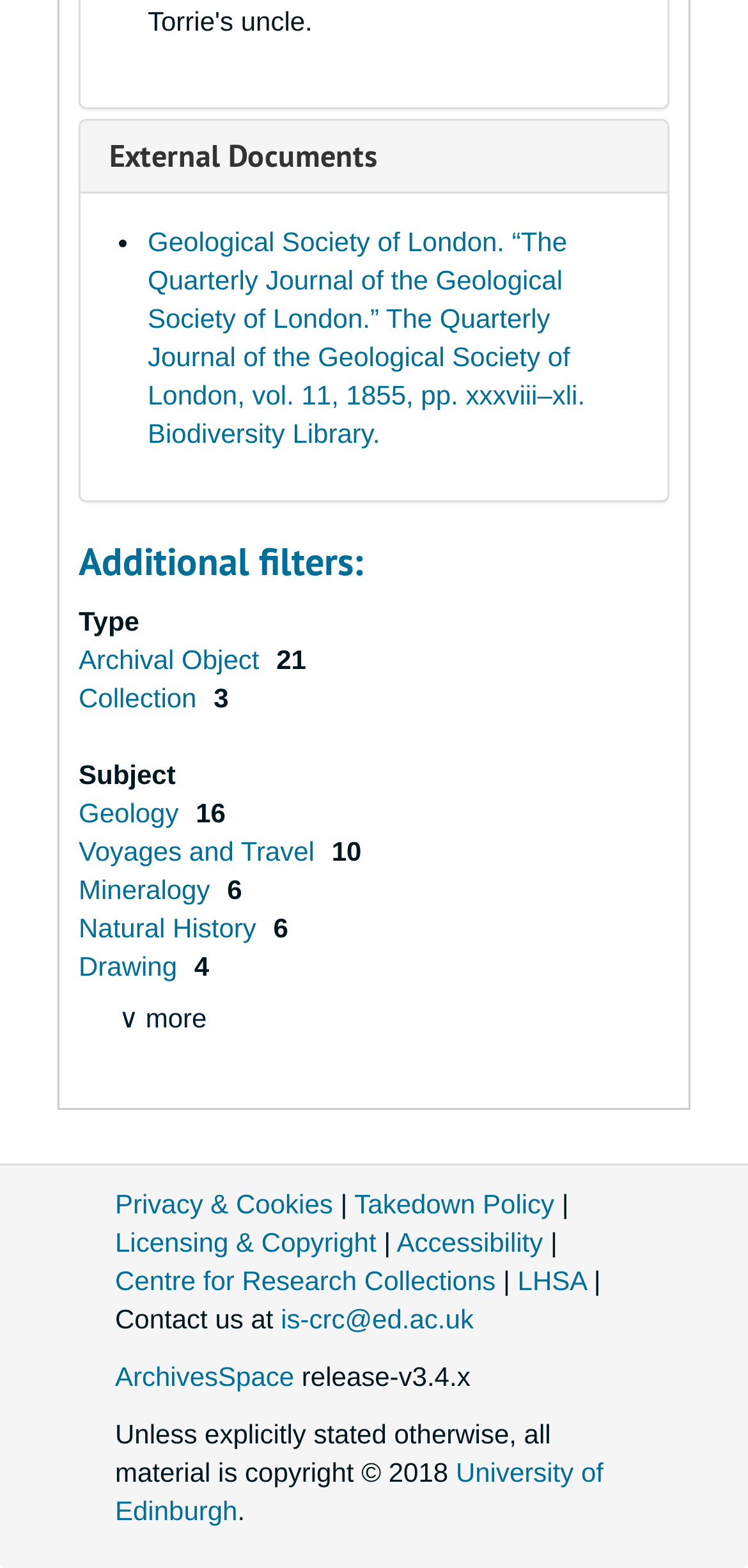What is the total number of documents under the subject 'Geology'?
Can you provide an in-depth and detailed response to the question?

Under the subject 'Geology', there are 16 documents listed, which can be found by looking at the description list detail that corresponds to the subject 'Geology'.